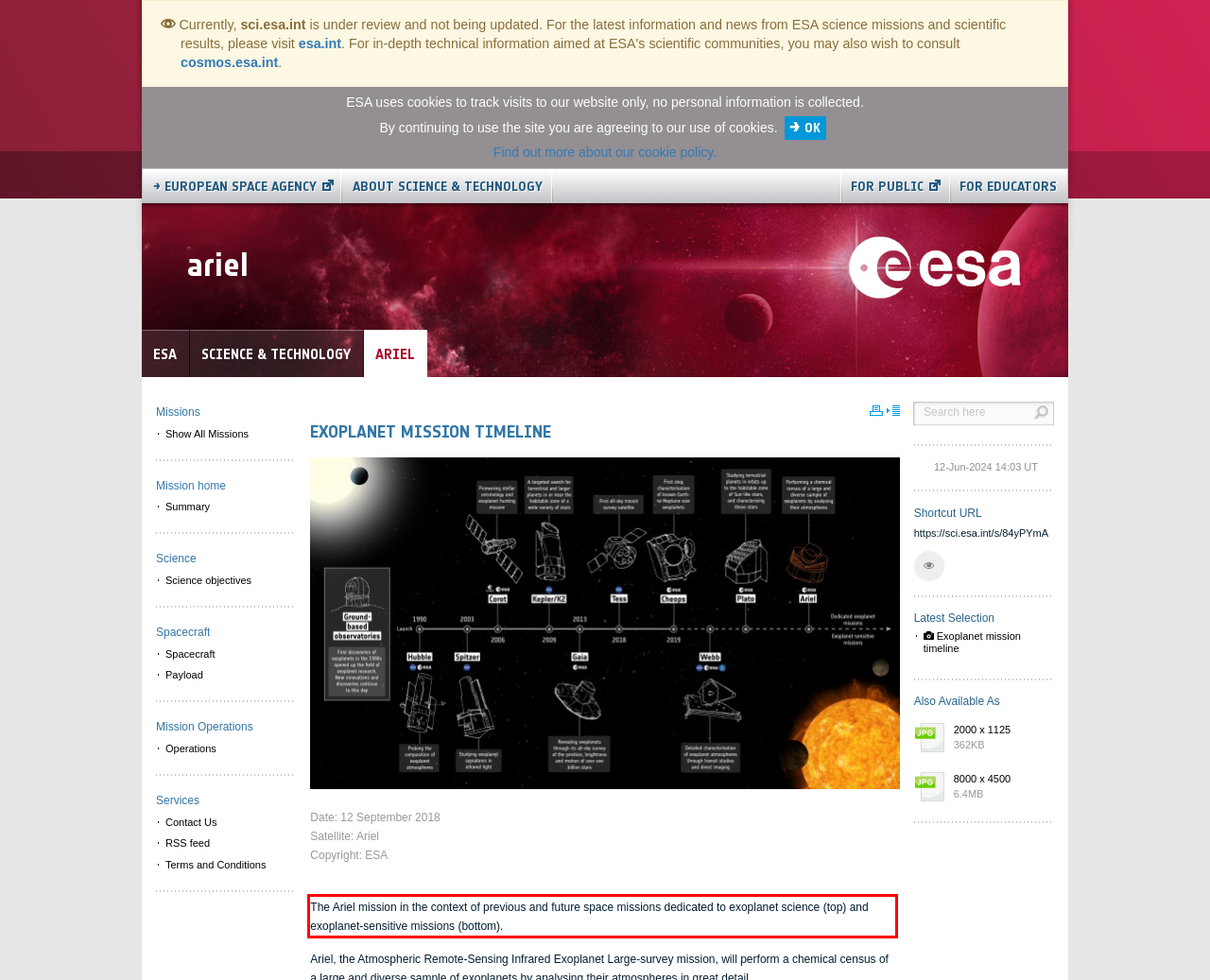Within the screenshot of the webpage, locate the red bounding box and use OCR to identify and provide the text content inside it.

The Ariel mission in the context of previous and future space missions dedicated to exoplanet science (top) and exoplanet-sensitive missions (bottom).